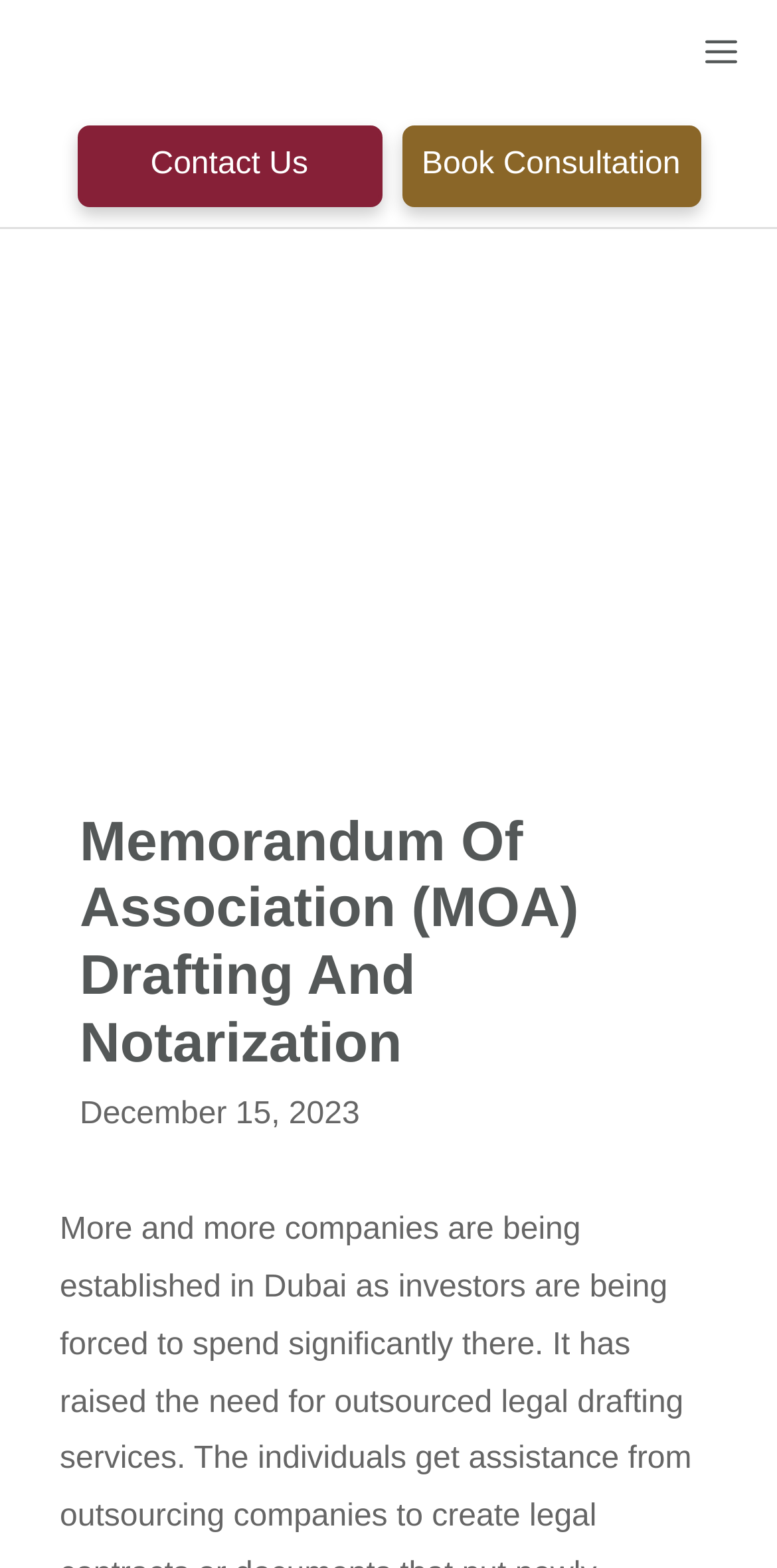Provide a thorough description of the webpage you see.

The webpage is about drafting and notarizing a Memorandum of Association (MOA) with legal service providers, specifically highlighting fast and trustworthy attestation services for business documents in Dubai.

At the top left of the page, there are two links: "Contact Us" and "Book Consultation." To the right of these links, there is a "Menu" button that, when expanded, controls a mobile menu.

Below these top elements, there is a header section that spans most of the page's width. Within this section, there is a prominent heading that reads "Memorandum Of Association (MOA) Drafting And Notarization." Below this heading, there is a time element displaying the date "December 15, 2023."